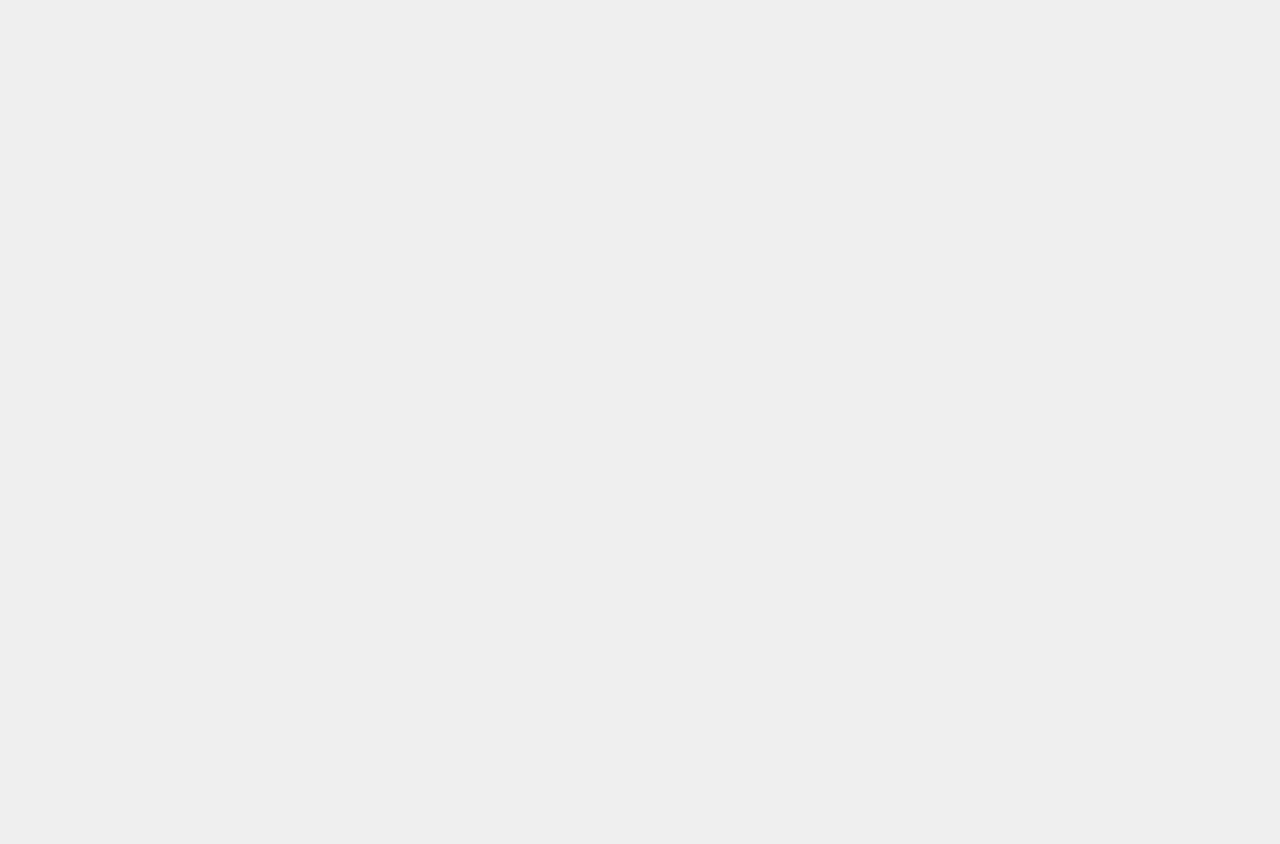Use a single word or phrase to answer the question: 
What is the date mentioned on the webpage?

JUL 10, 2023